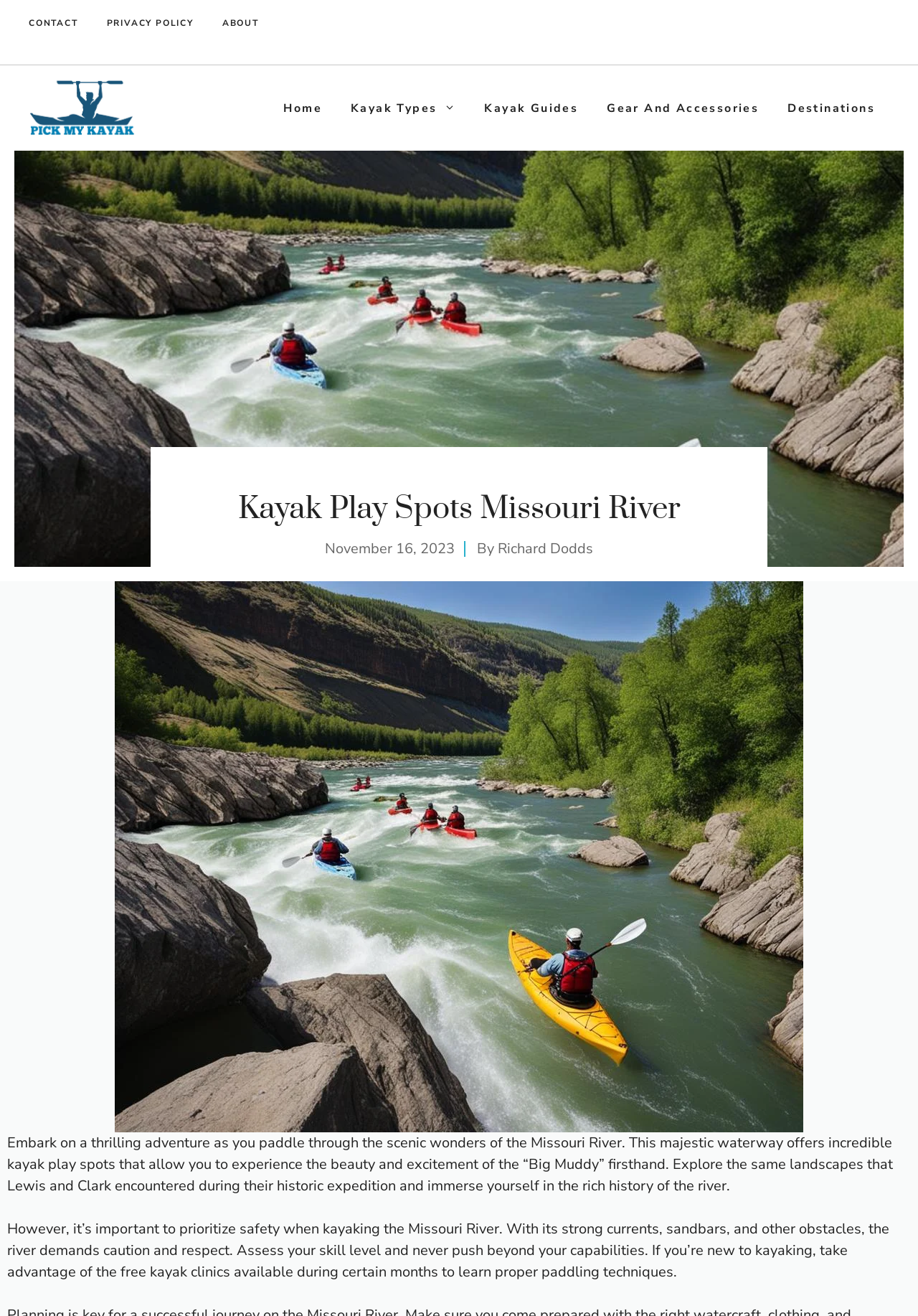Using details from the image, please answer the following question comprehensively:
What is the name of the website?

I determined the name of the website by looking at the banner element at the top of the webpage, which contains the text 'Pick My Kayak'.